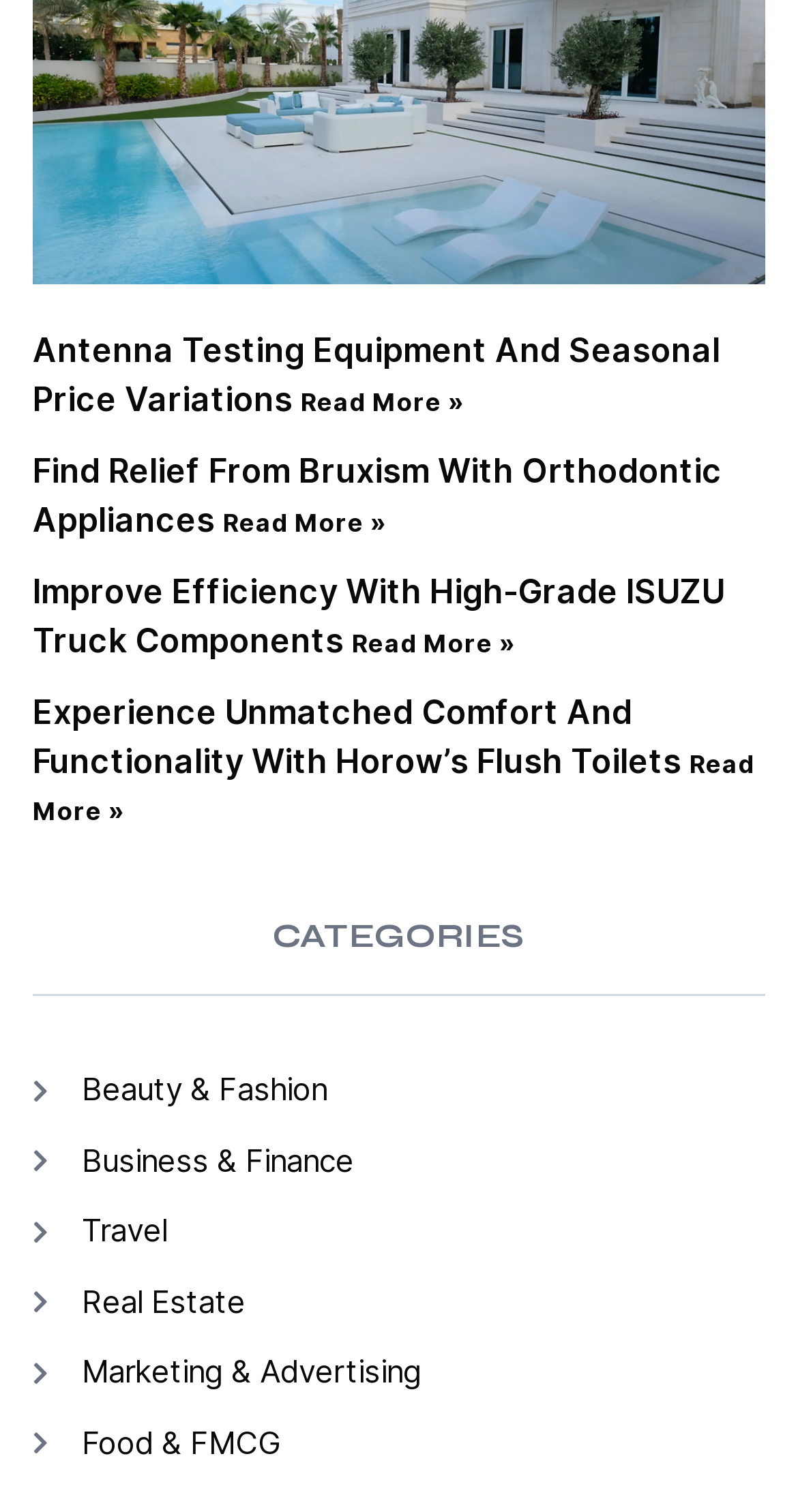Using the provided element description, identify the bounding box coordinates as (top-left x, top-left y, bottom-right x, bottom-right y). Ensure all values are between 0 and 1. Description: Beauty & Fashion

[0.041, 0.706, 0.959, 0.737]